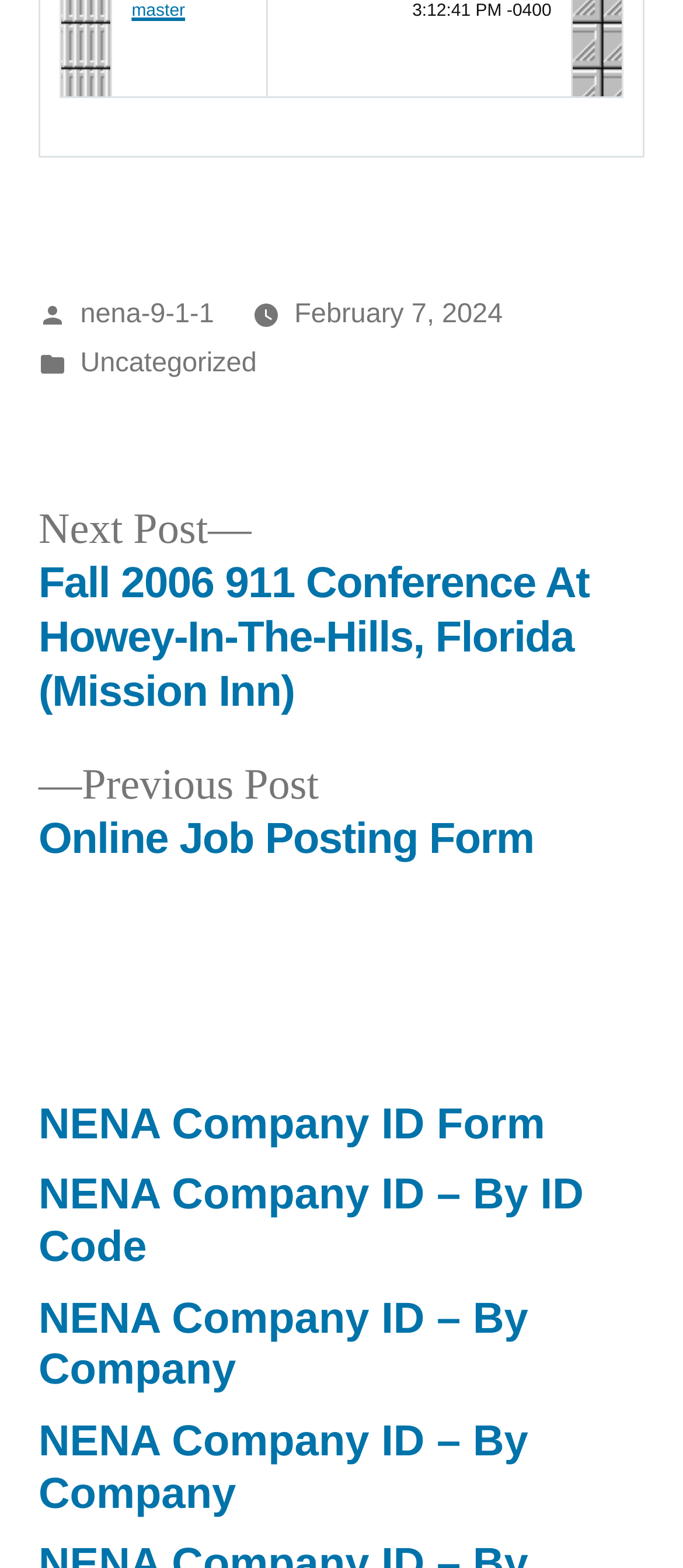Using the information in the image, give a detailed answer to the following question: What is the category of the latest post?

I looked for the category information in the footer section and found the text 'Uncategorized' which is associated with a link element, indicating it's the category of the latest post.